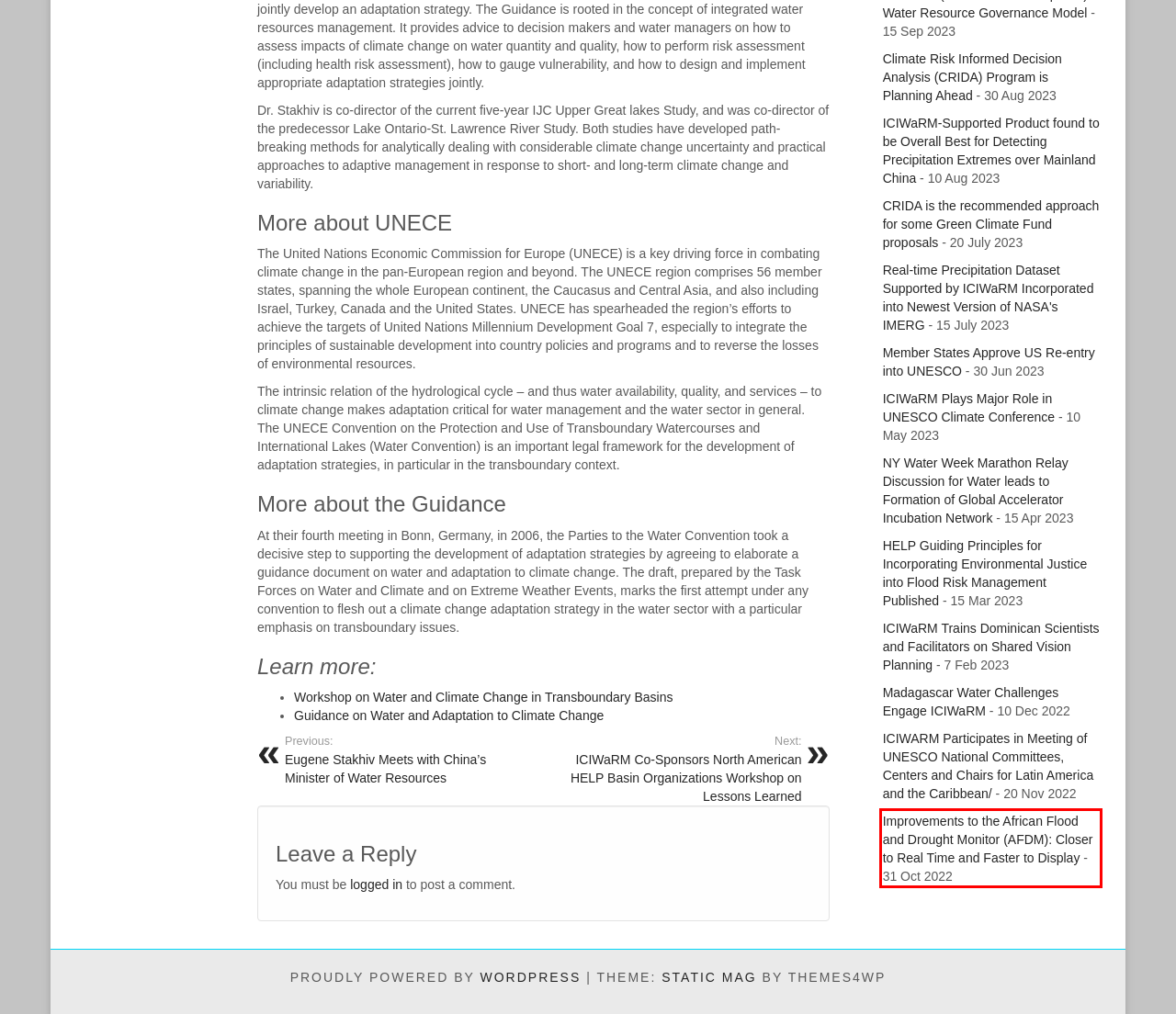Identify and extract the text within the red rectangle in the screenshot of the webpage.

Improvements to the African Flood and Drought Monitor (AFDM): Closer to Real Time and Faster to Display - 31 Oct 2022